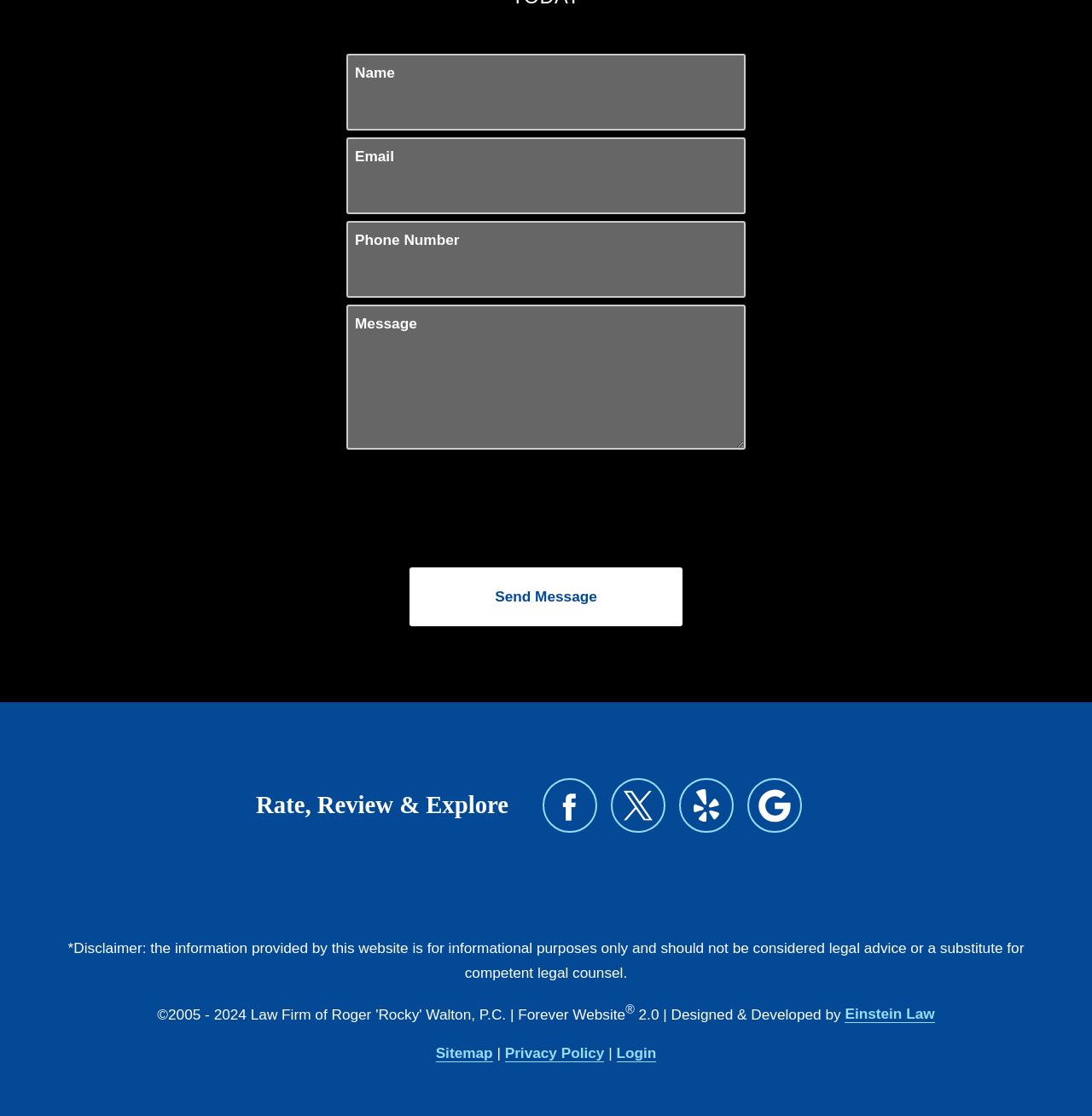Can you specify the bounding box coordinates of the area that needs to be clicked to fulfill the following instruction: "Enter your name"?

[0.317, 0.048, 0.683, 0.117]